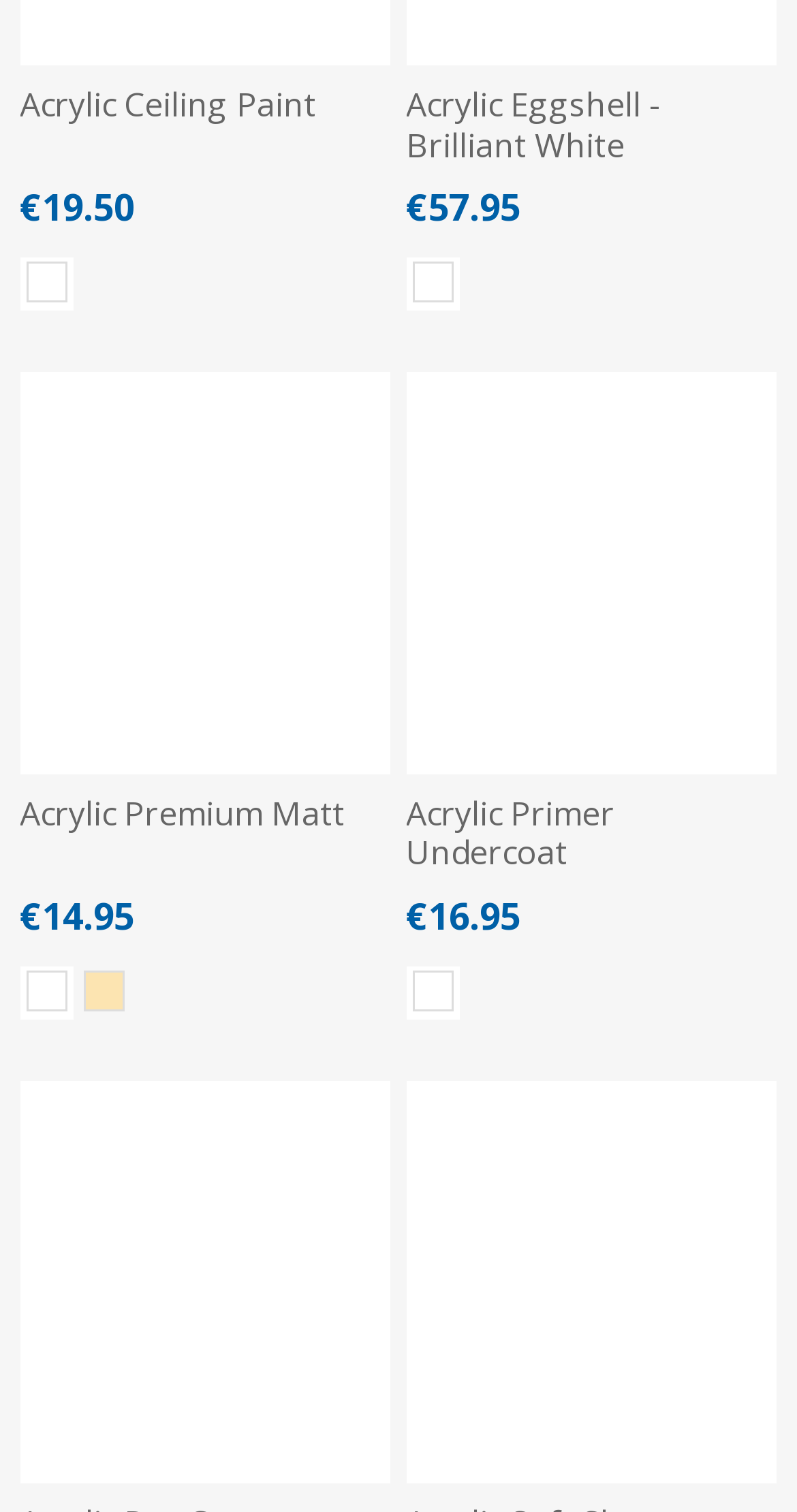Find the bounding box coordinates of the clickable region needed to perform the following instruction: "Click on Acrylic Ceiling Paint link". The coordinates should be provided as four float numbers between 0 and 1, i.e., [left, top, right, bottom].

[0.025, 0.057, 0.49, 0.083]